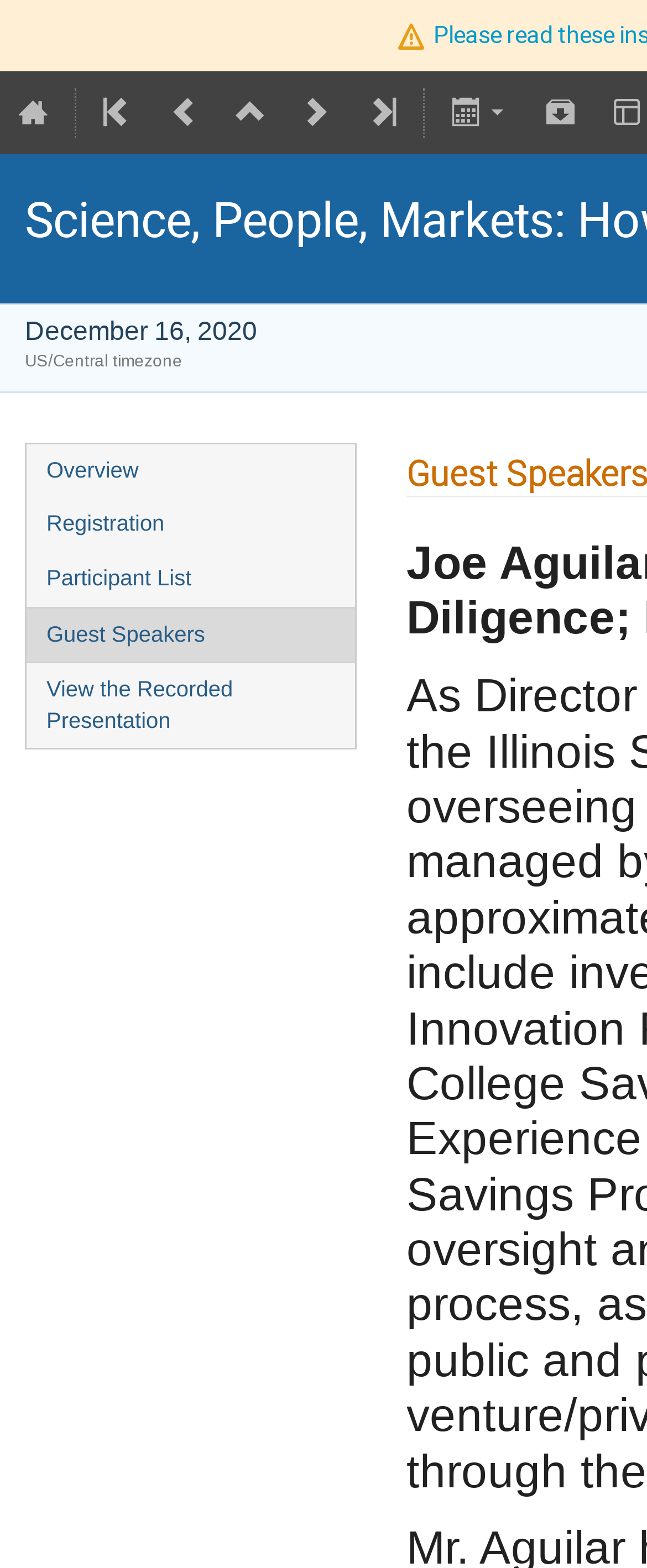Describe in detail what you see on the webpage.

The webpage appears to be an event page for a virtual lecture series, specifically the "Fermilab Innovation Lecture Series". At the top, there are several icons and links, including a series of social media icons, a "K" and an "L" link, and a button with a dollar sign. 

Below these icons, there is a section displaying the event details, including the date "December 16, 2020" and the "US/Central timezone". 

Underneath the event details, there are five links: "Overview", "Registration", "Participant List", "Guest Speakers", and "View the Recorded Presentation". These links are aligned horizontally and are likely navigation options for the event page.